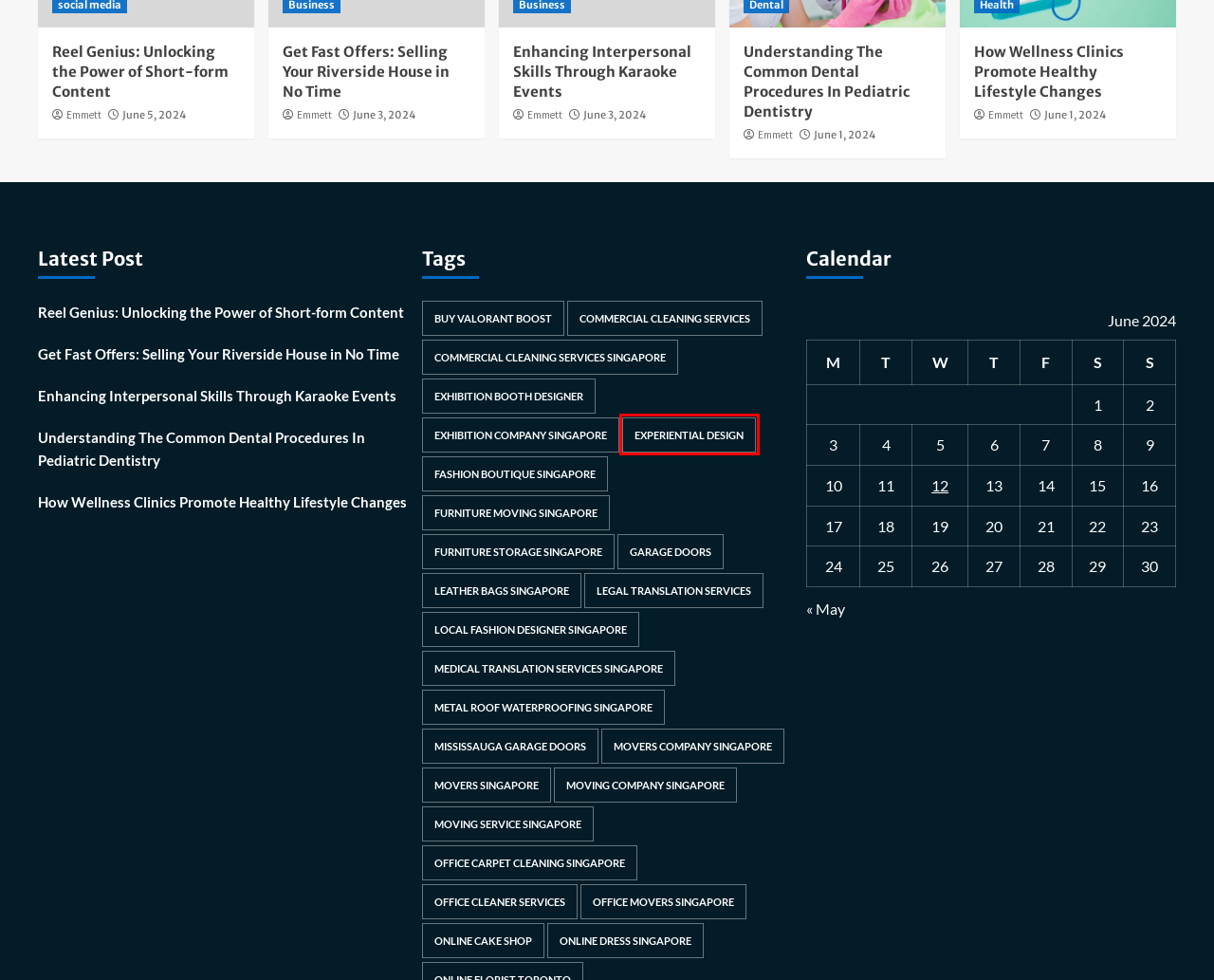You have a screenshot of a webpage where a red bounding box highlights a specific UI element. Identify the description that best matches the resulting webpage after the highlighted element is clicked. The choices are:
A. Buy Valorant Boost - Indie Media Mag
B. garage doors - Indie Media Mag
C. experiential design - Indie Media Mag
D. leather bags singapore - Indie Media Mag
E. local fashion designer singapore - Indie Media Mag
F. office cleaner services - Indie Media Mag
G. exhibition booth designer - Indie Media Mag
H. Moving service singapore - Indie Media Mag

C